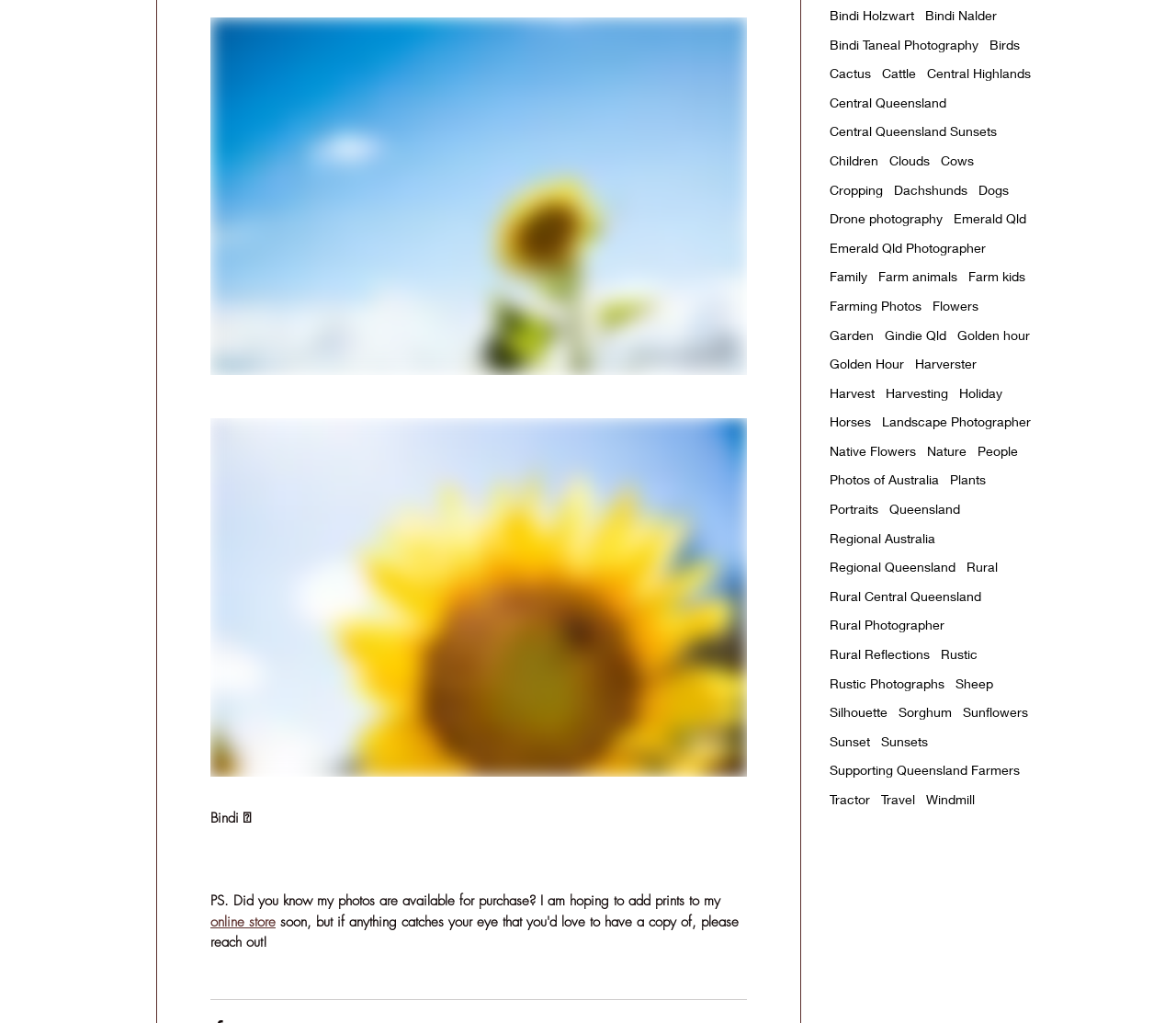Please determine the bounding box coordinates of the area that needs to be clicked to complete this task: 'Visit the 'online store''. The coordinates must be four float numbers between 0 and 1, formatted as [left, top, right, bottom].

[0.179, 0.892, 0.234, 0.91]